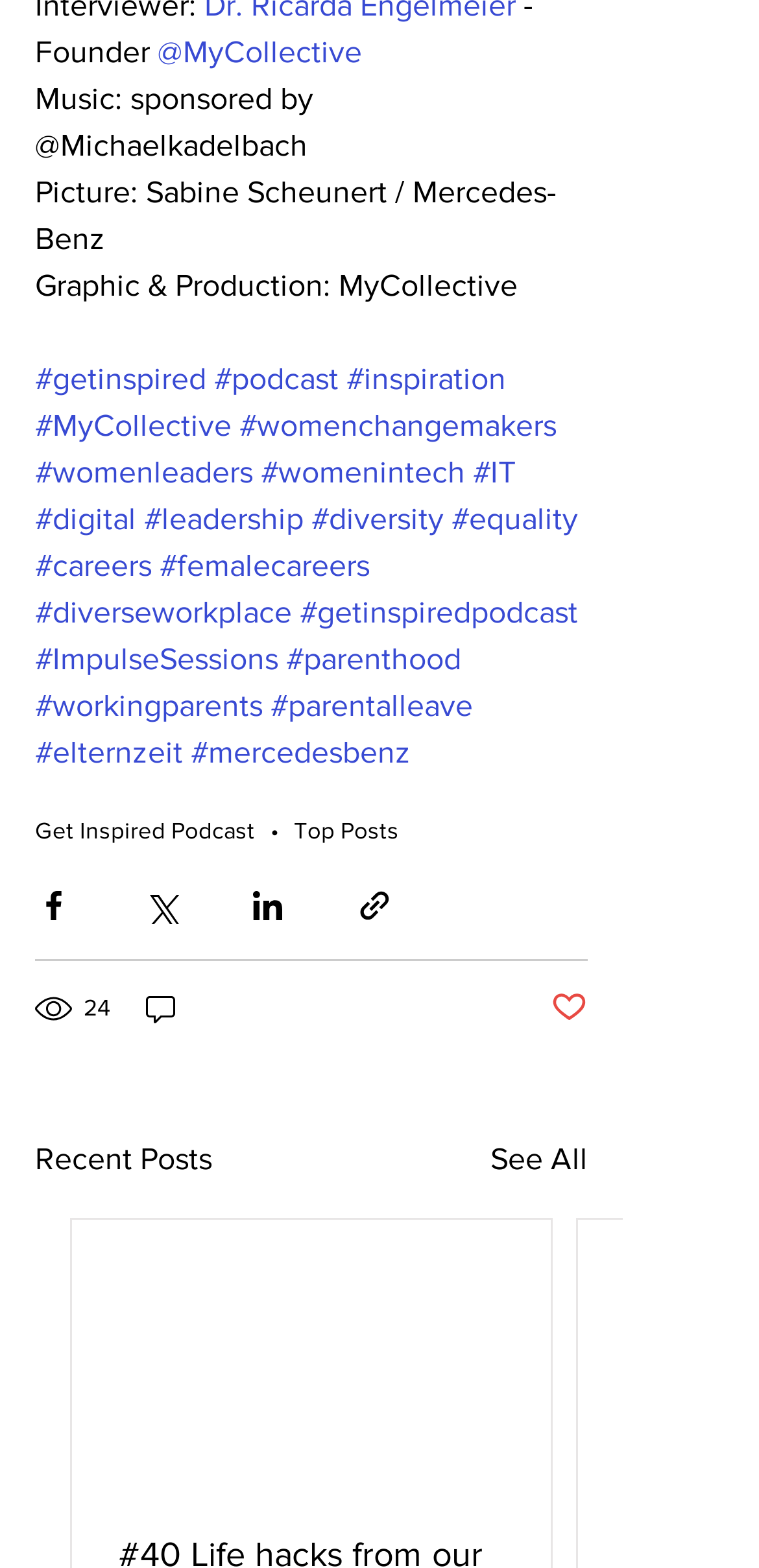Determine the bounding box for the UI element described here: "aria-label="Share via Facebook"".

[0.046, 0.565, 0.095, 0.589]